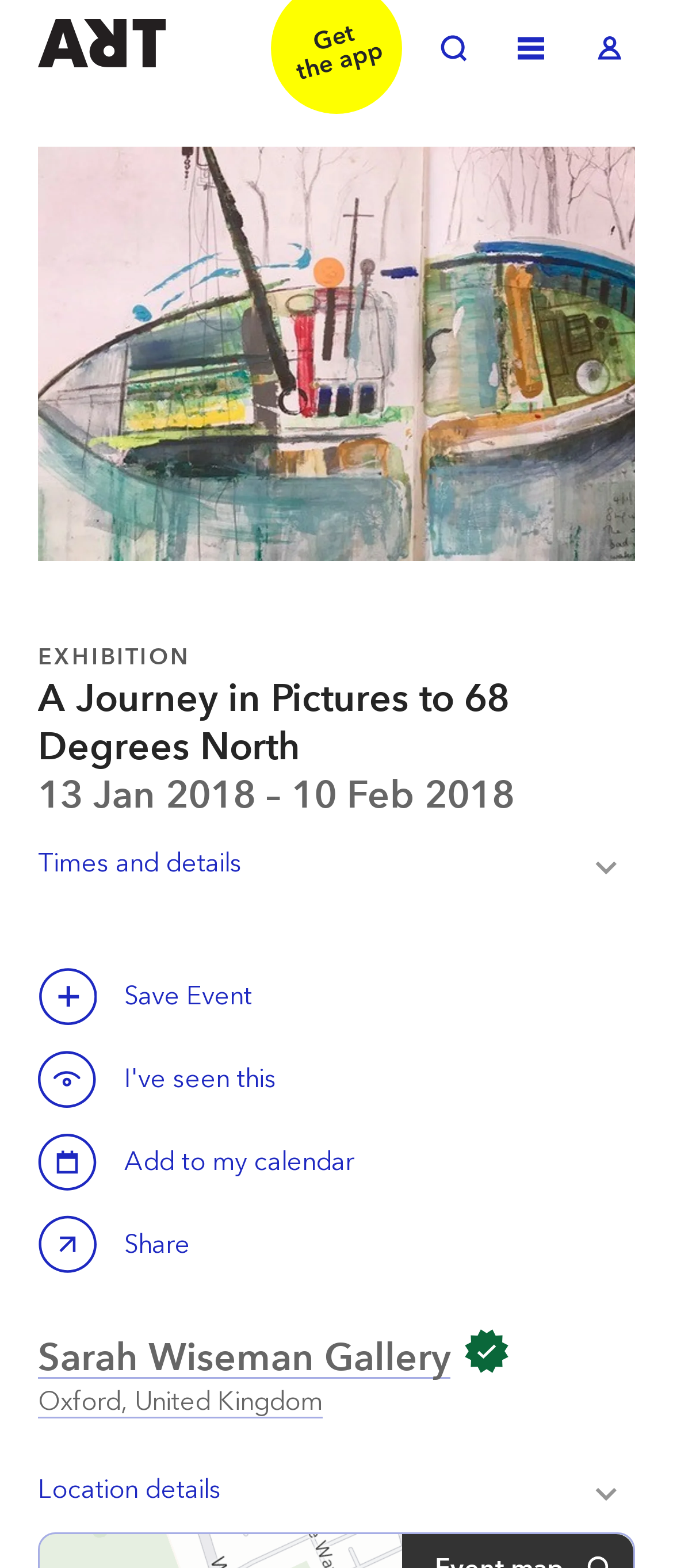Can you specify the bounding box coordinates of the area that needs to be clicked to fulfill the following instruction: "View location details"?

[0.056, 0.922, 0.944, 0.977]